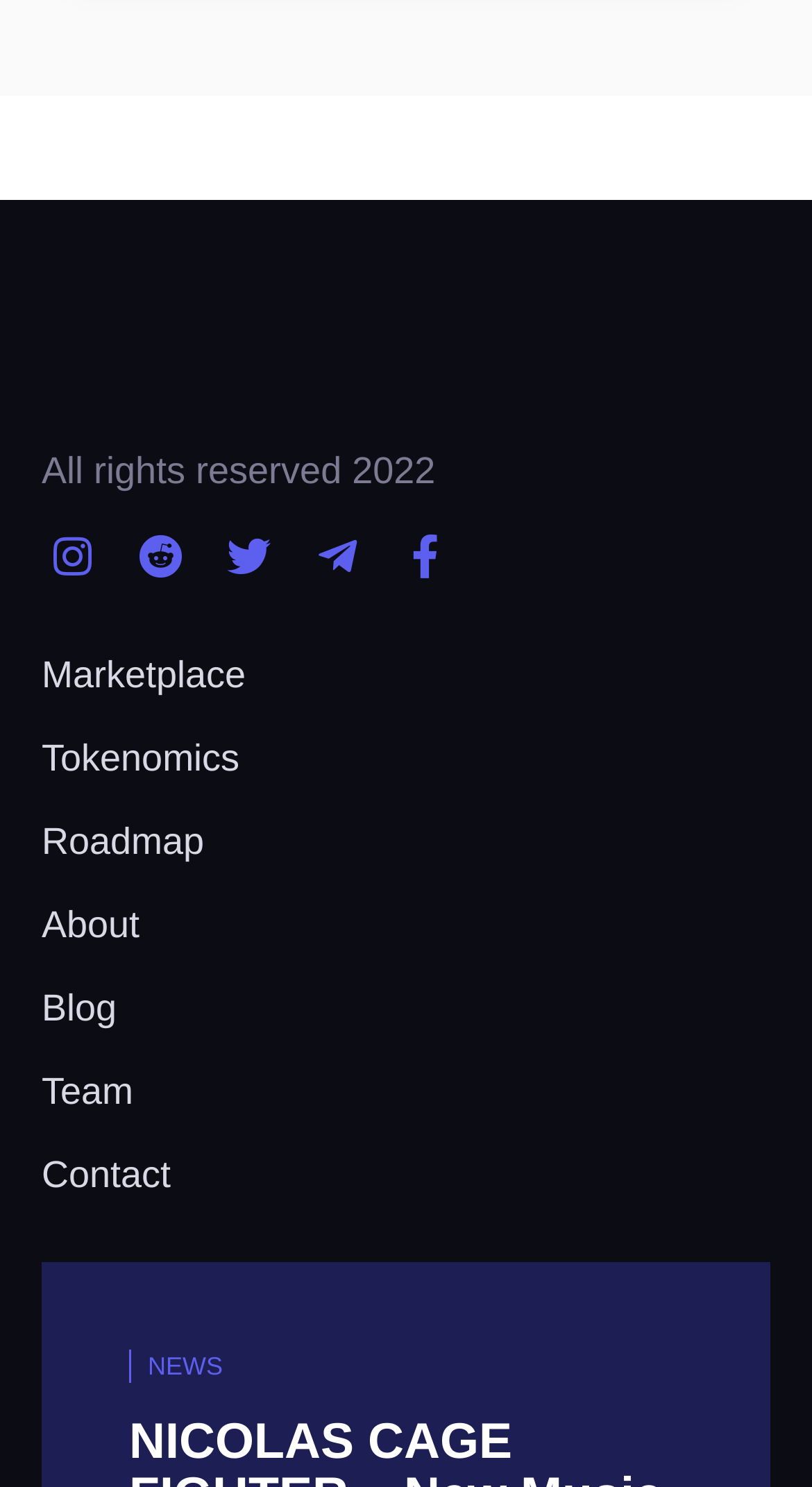What is the first social media link?
Give a detailed and exhaustive answer to the question.

I looked at the social media links at the top of the webpage and found that the first link is Instagram, which is represented by the Instagram logo and the text 'Instagram'.